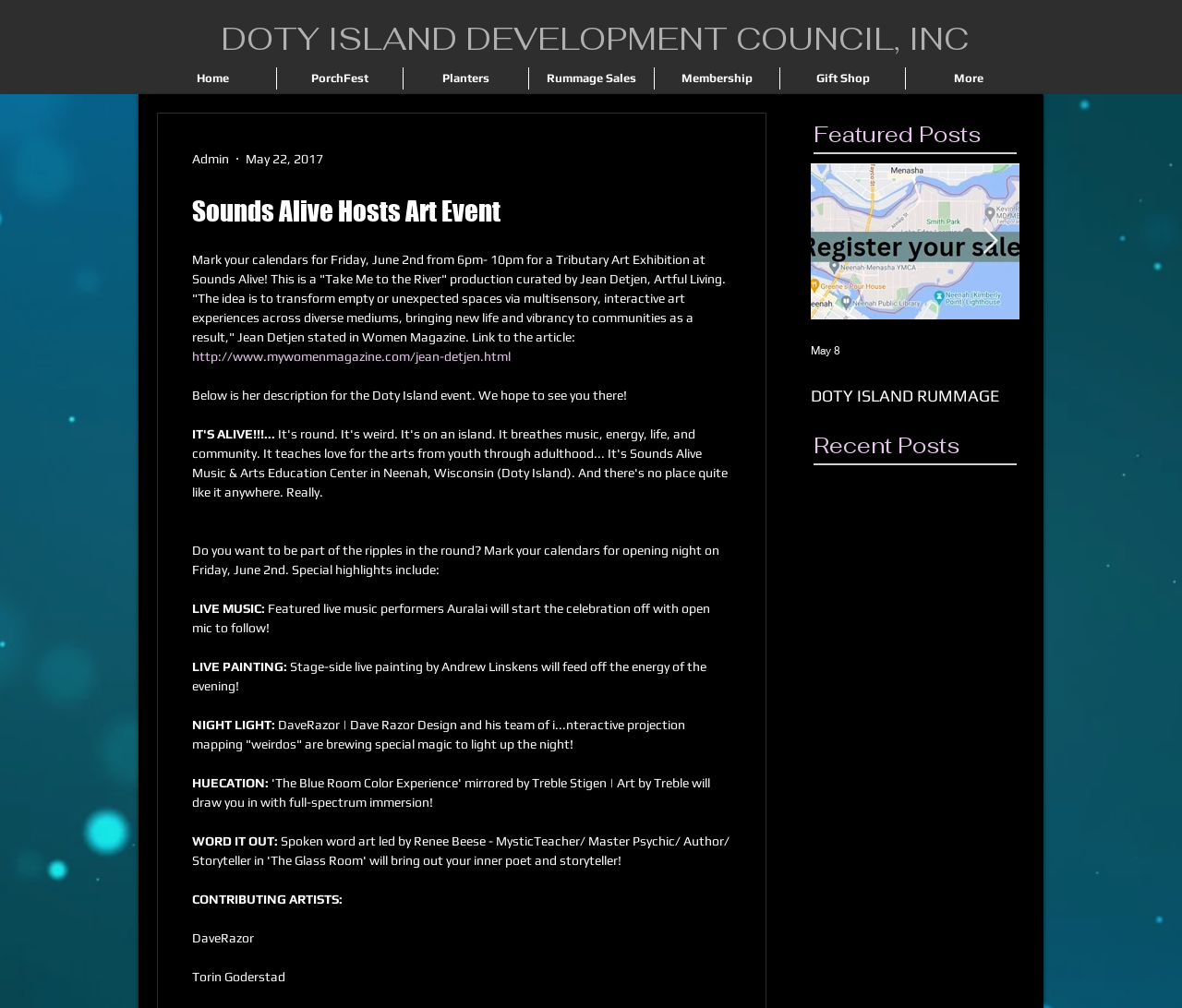What type of music will be performed at the event?
Please provide a comprehensive answer based on the details in the screenshot.

I found the answer by reading the StaticText element that says 'LIVE MUSIC:' which is located in the main content area of the webpage, and it mentions that Auralai will perform live music.